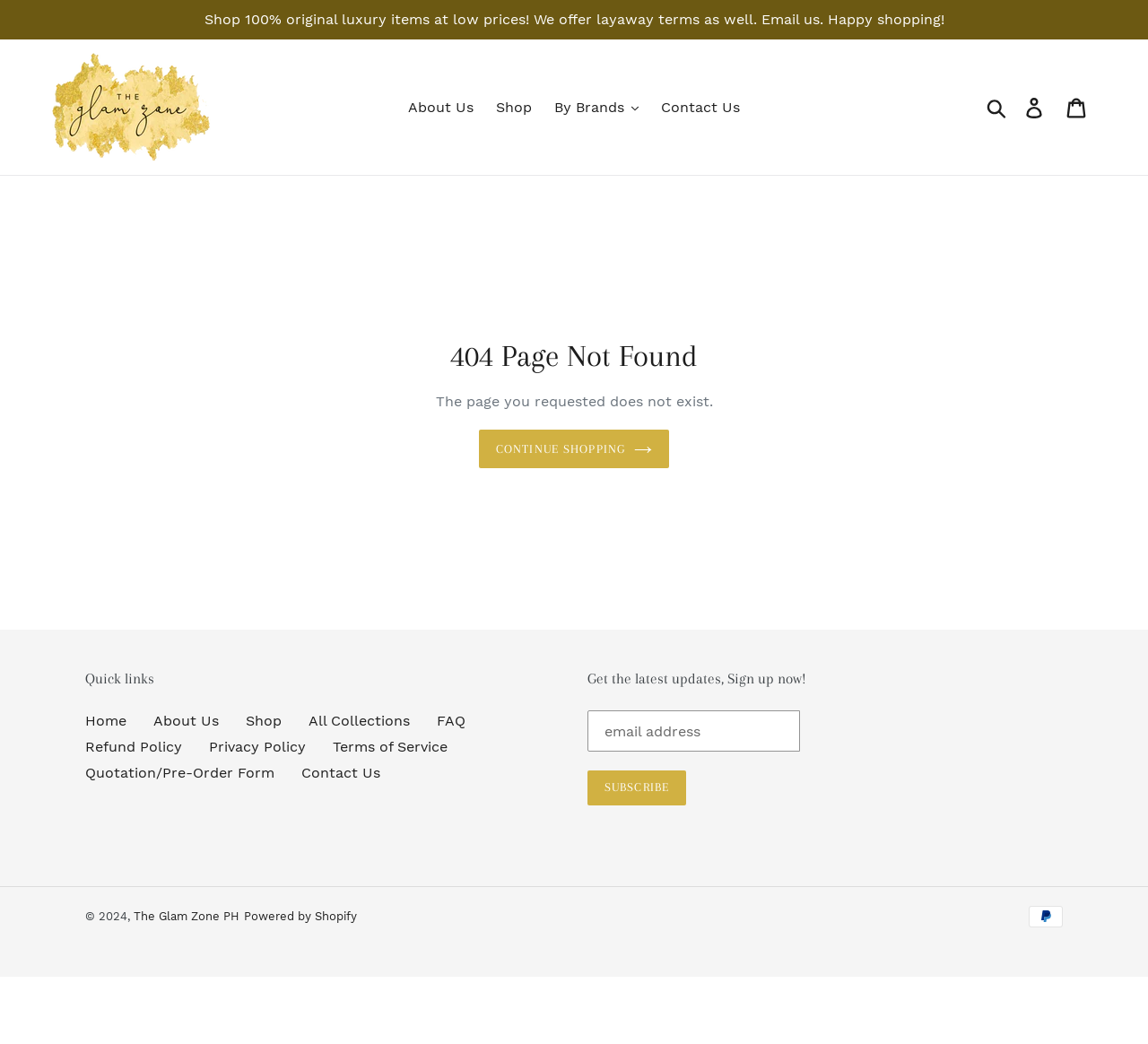Identify the bounding box coordinates for the UI element described as follows: name="subscribe" value="Subscribe". Use the format (top-left x, top-left y, bottom-right x, bottom-right y) and ensure all values are floating point numbers between 0 and 1.

[0.512, 0.738, 0.598, 0.772]